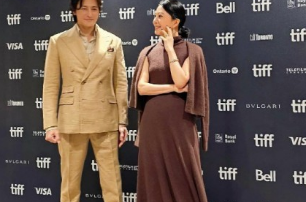Give a concise answer using one word or a phrase to the following question:
What is the atmosphere conveyed by the body language of the two individuals?

Camaraderie